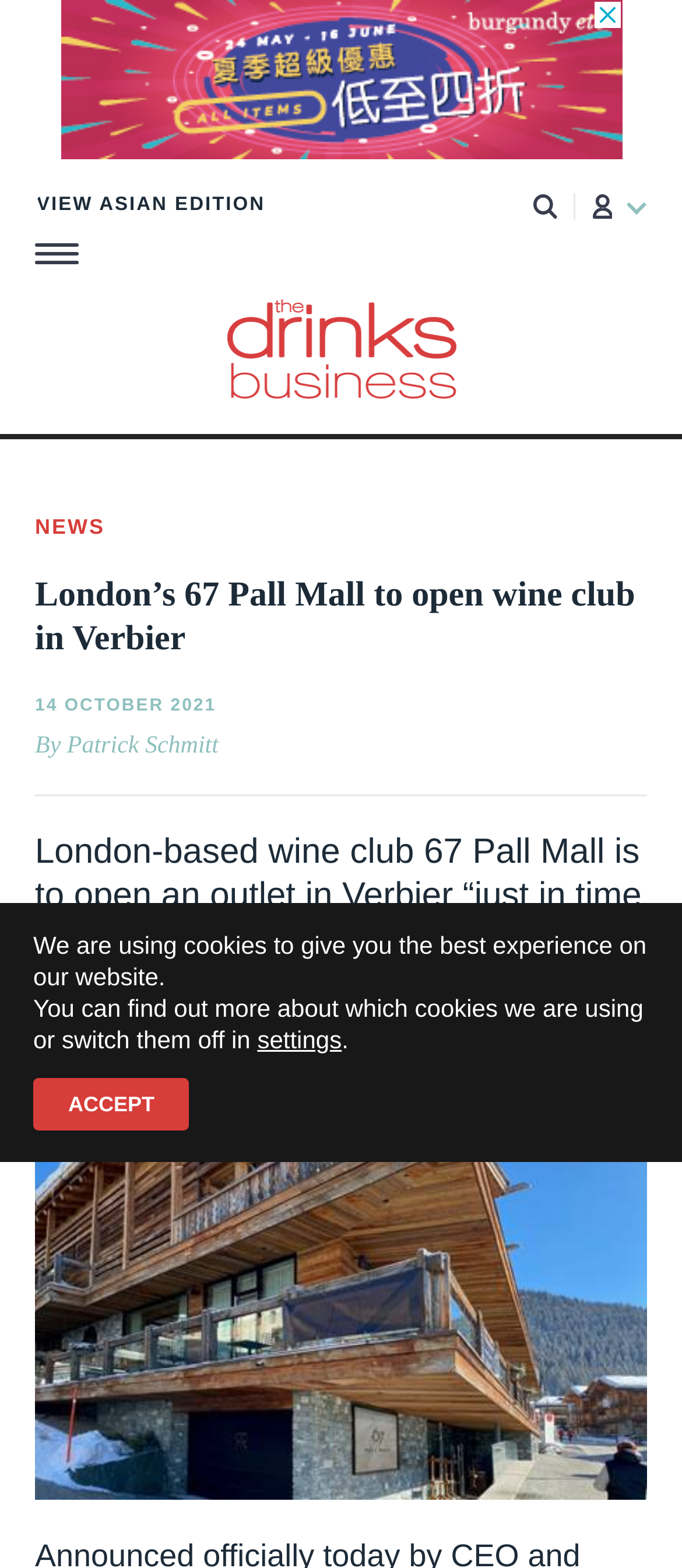Based on the visual content of the image, answer the question thoroughly: What is the theme of the article?

The theme of the article can be inferred from the content, which mentions a wine club opening an outlet in a ski resort, Verbier, and also mentions the ski season. This suggests that the article is related to wine and skiing.